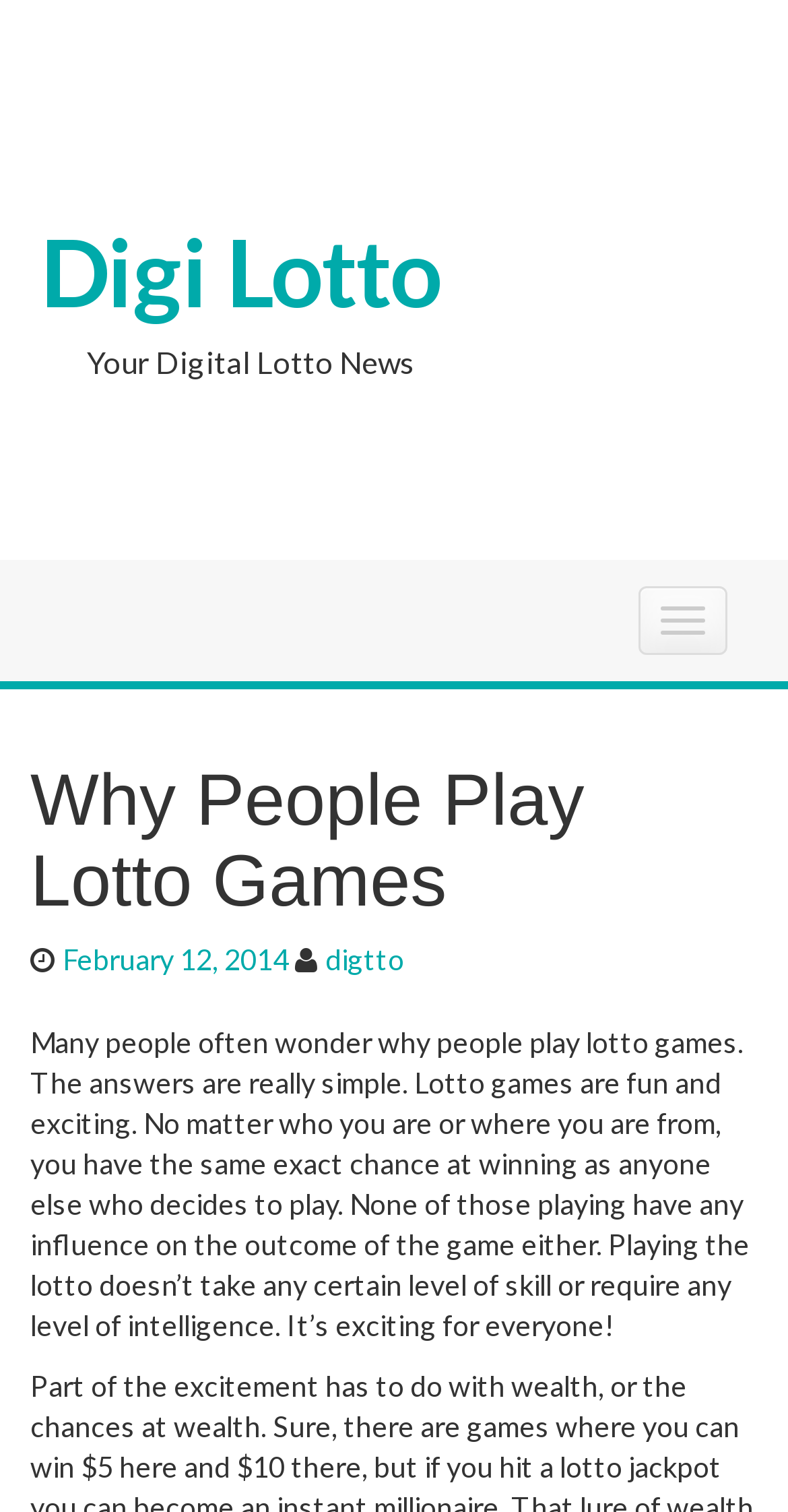What is a characteristic of playing the lotto?
Use the information from the screenshot to give a comprehensive response to the question.

This characteristic can be inferred from the StaticText element, which states that 'Playing the lotto doesn’t take any certain level of skill or require any level of intelligence'.